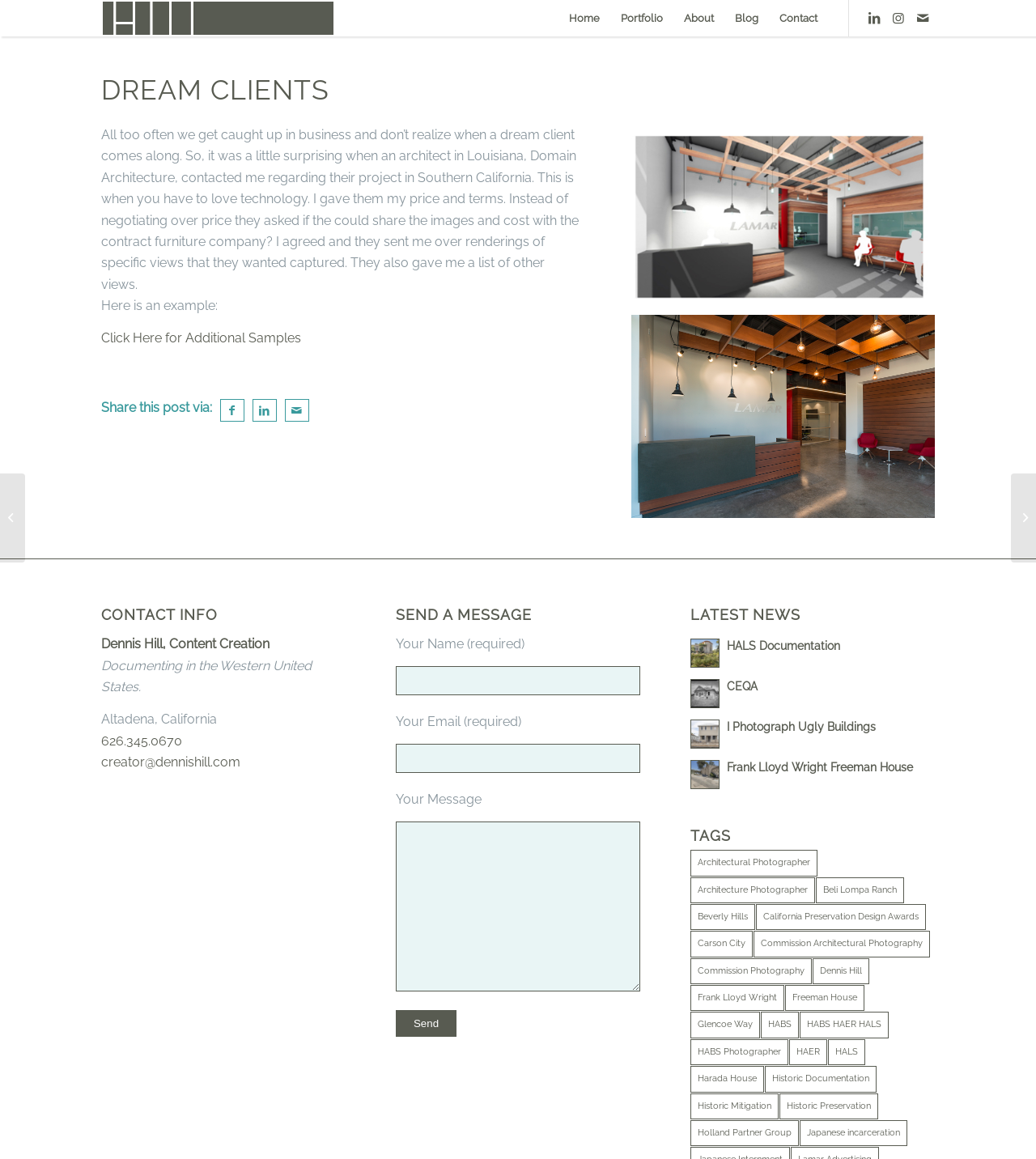What is the name of the architect in Louisiana?
Respond with a short answer, either a single word or a phrase, based on the image.

Domain Architecture